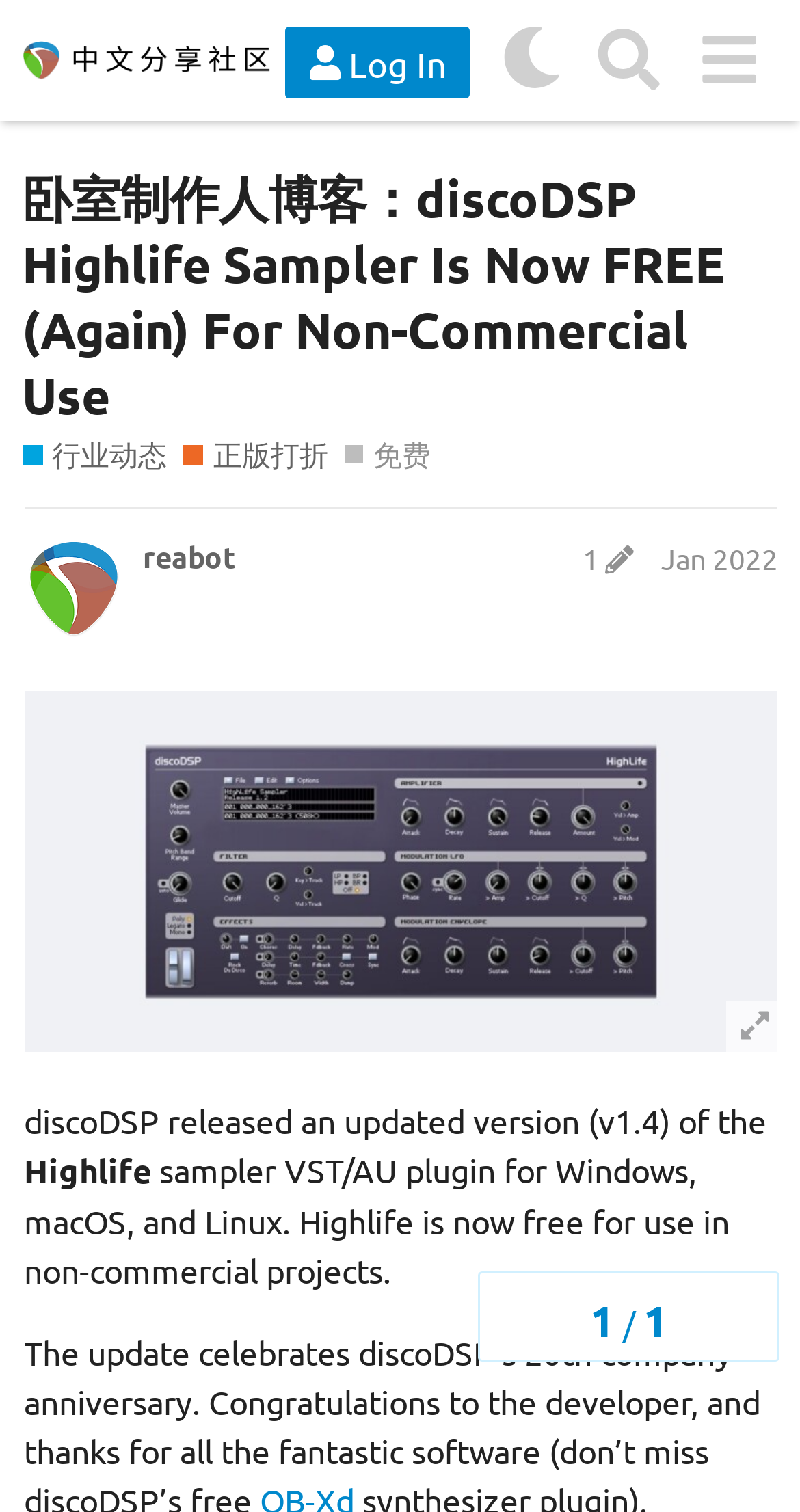Predict the bounding box coordinates of the area that should be clicked to accomplish the following instruction: "View the topic progress". The bounding box coordinates should consist of four float numbers between 0 and 1, i.e., [left, top, right, bottom].

[0.597, 0.841, 0.974, 0.901]